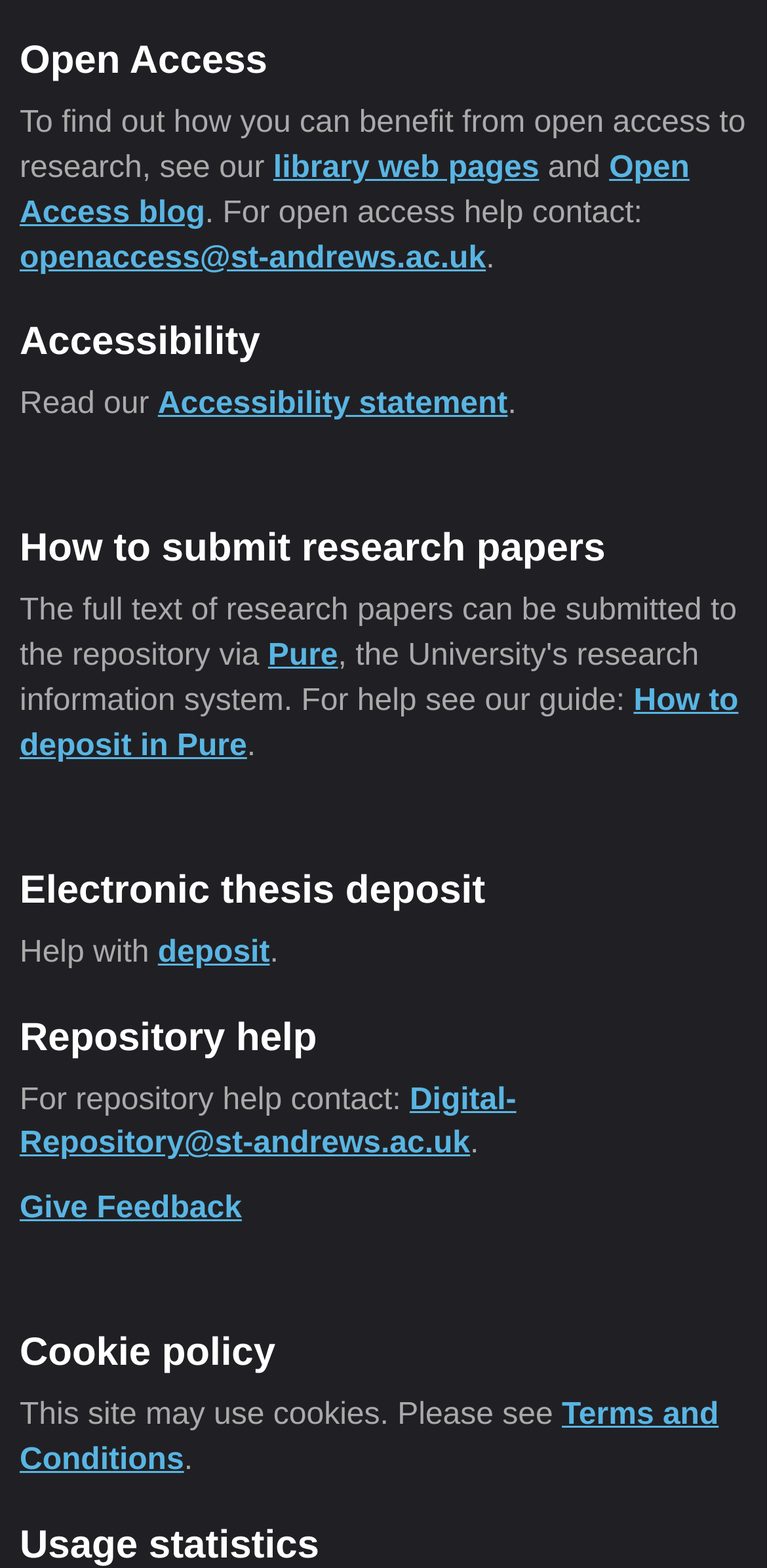How can I give feedback about the repository?
Use the image to give a comprehensive and detailed response to the question.

The webpage provides a link to 'Give Feedback', indicating that this is the way to provide feedback about the repository.